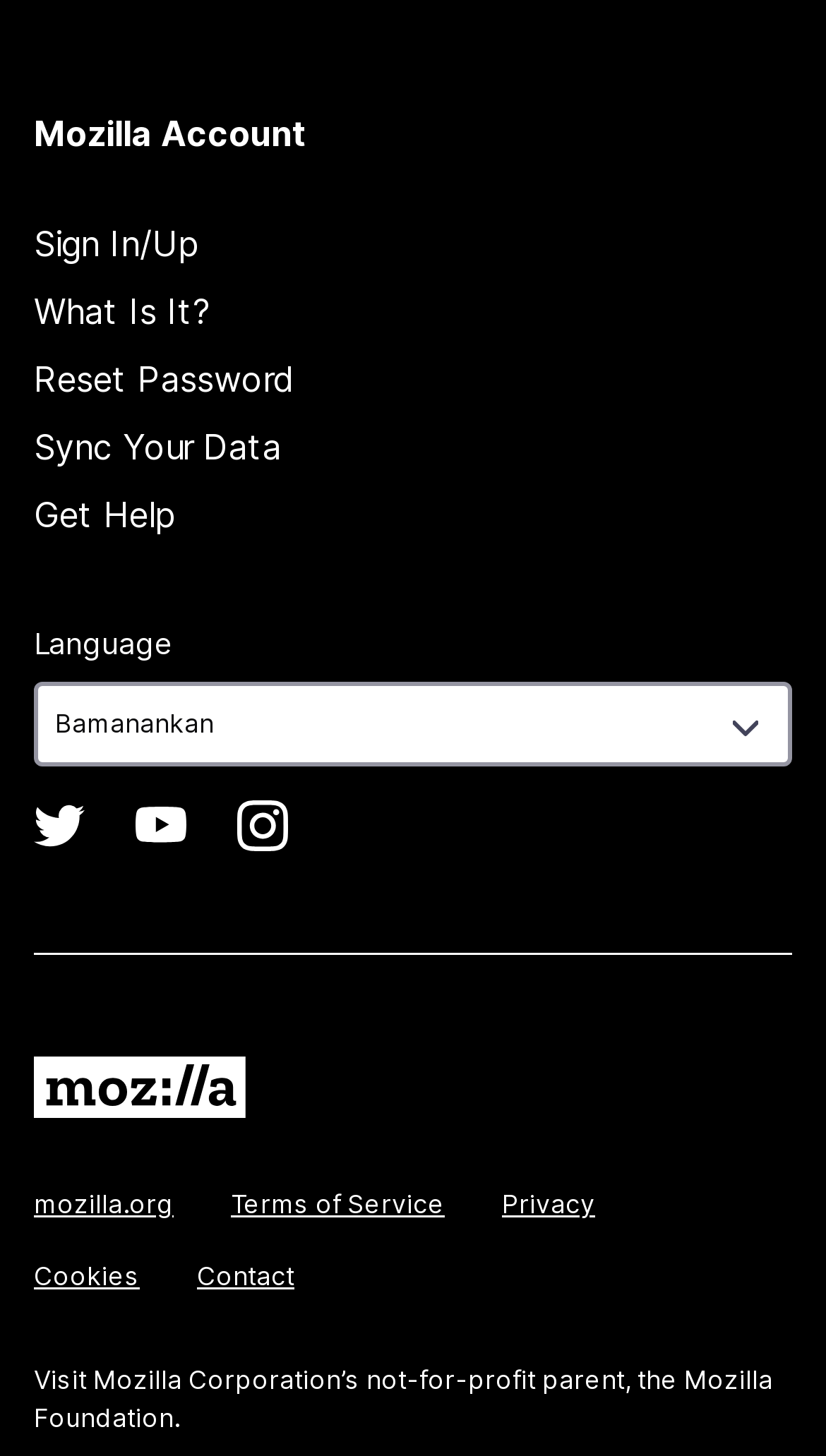From the screenshot, find the bounding box of the UI element matching this description: "Cookies". Supply the bounding box coordinates in the form [left, top, right, bottom], each a float between 0 and 1.

[0.041, 0.865, 0.169, 0.887]